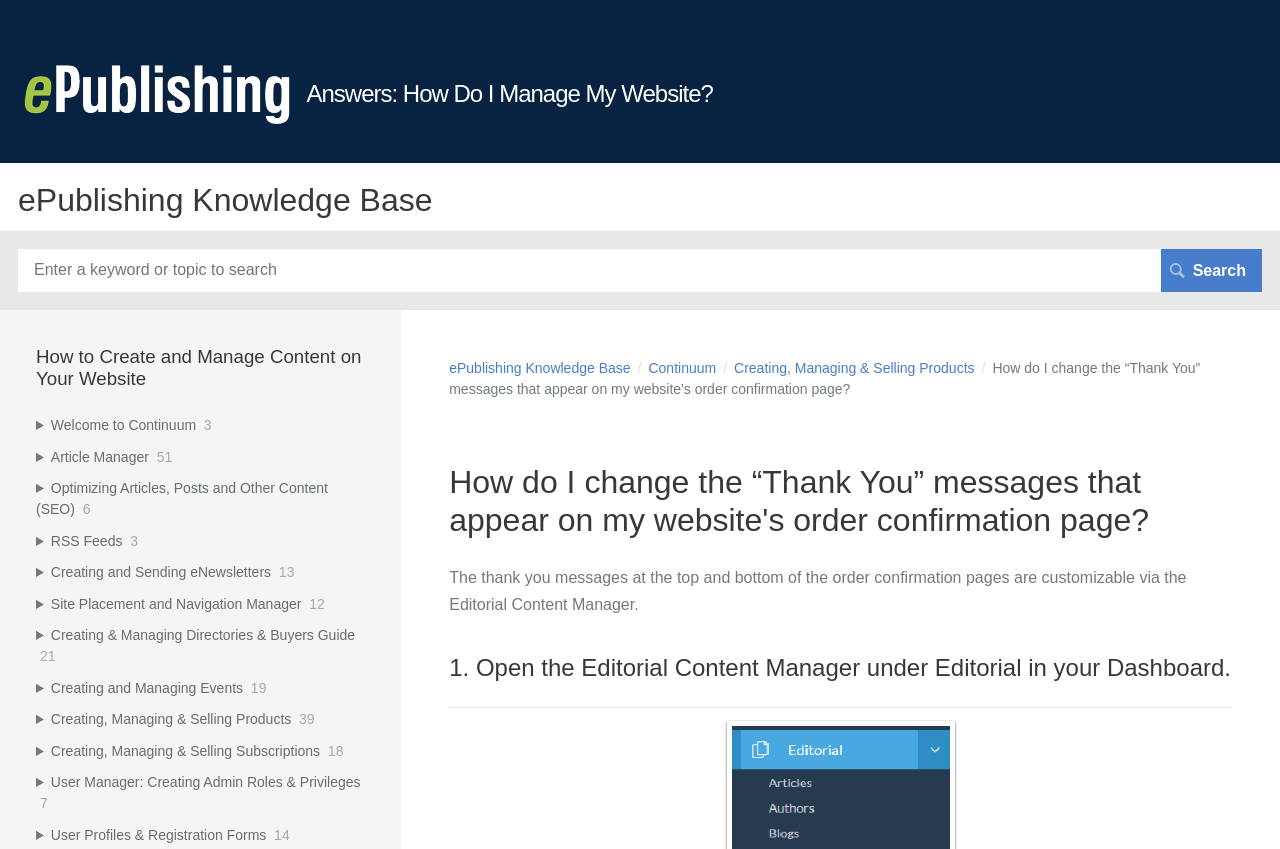Provide the bounding box coordinates for the specified HTML element described in this description: "ePublishing Knowledge Base". The coordinates should be four float numbers ranging from 0 to 1, in the format [left, top, right, bottom].

[0.351, 0.424, 0.507, 0.443]